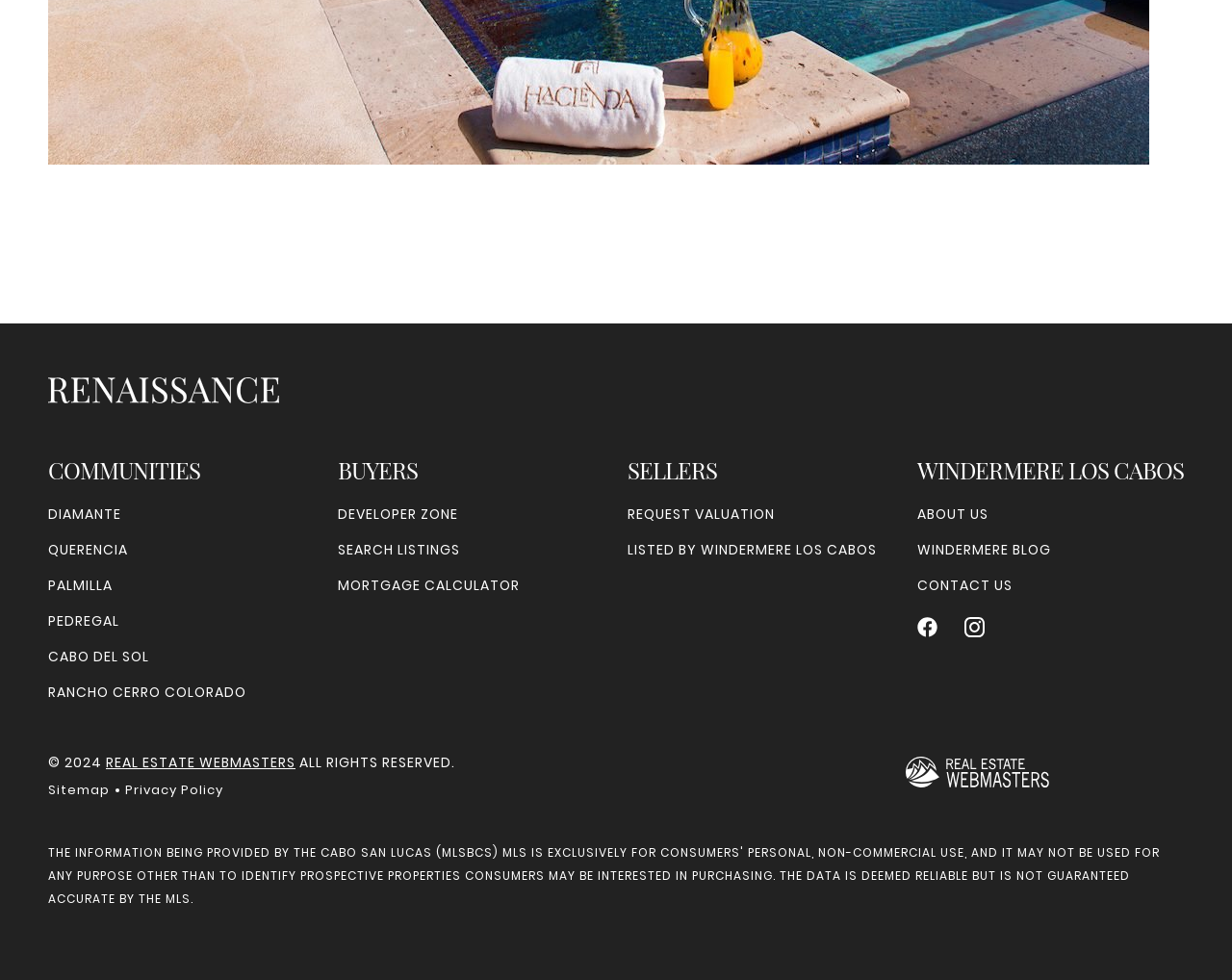Find the bounding box of the web element that fits this description: "Listed by Windermere Los Cabos".

[0.509, 0.551, 0.712, 0.572]